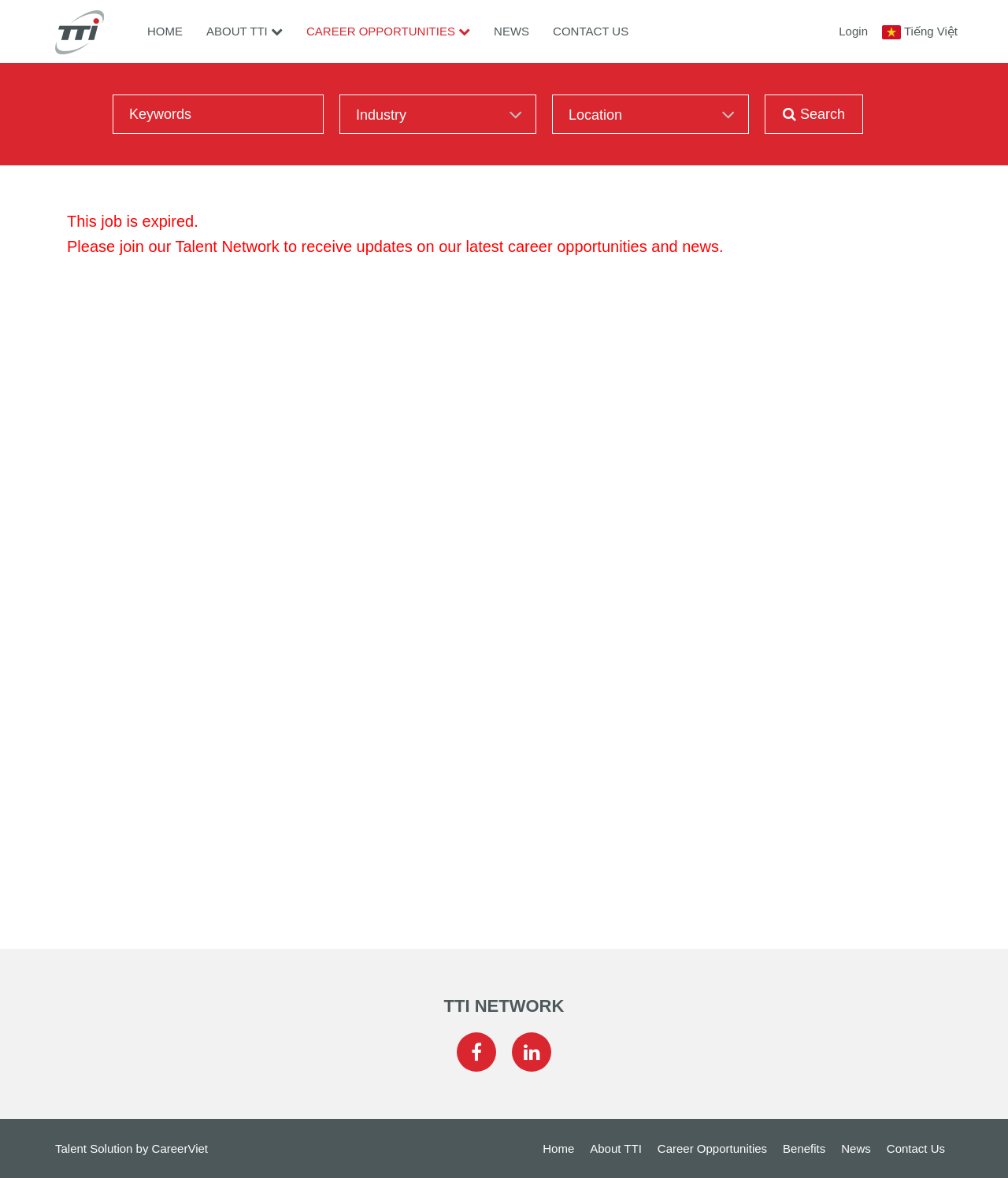Find the bounding box coordinates for the UI element whose description is: "Home". The coordinates should be four float numbers between 0 and 1, in the format [left, top, right, bottom].

None